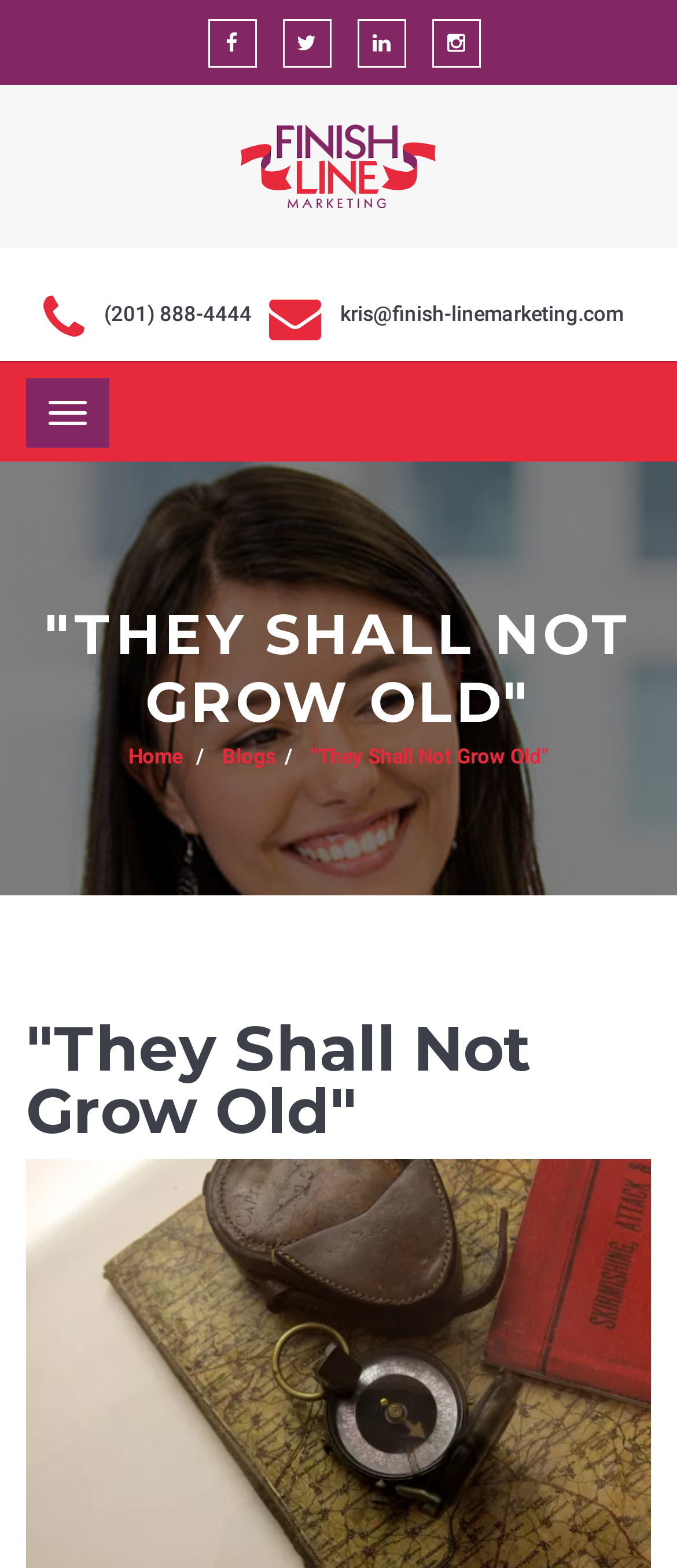Determine the main text heading of the webpage and provide its content.

"THEY SHALL NOT GROW OLD"